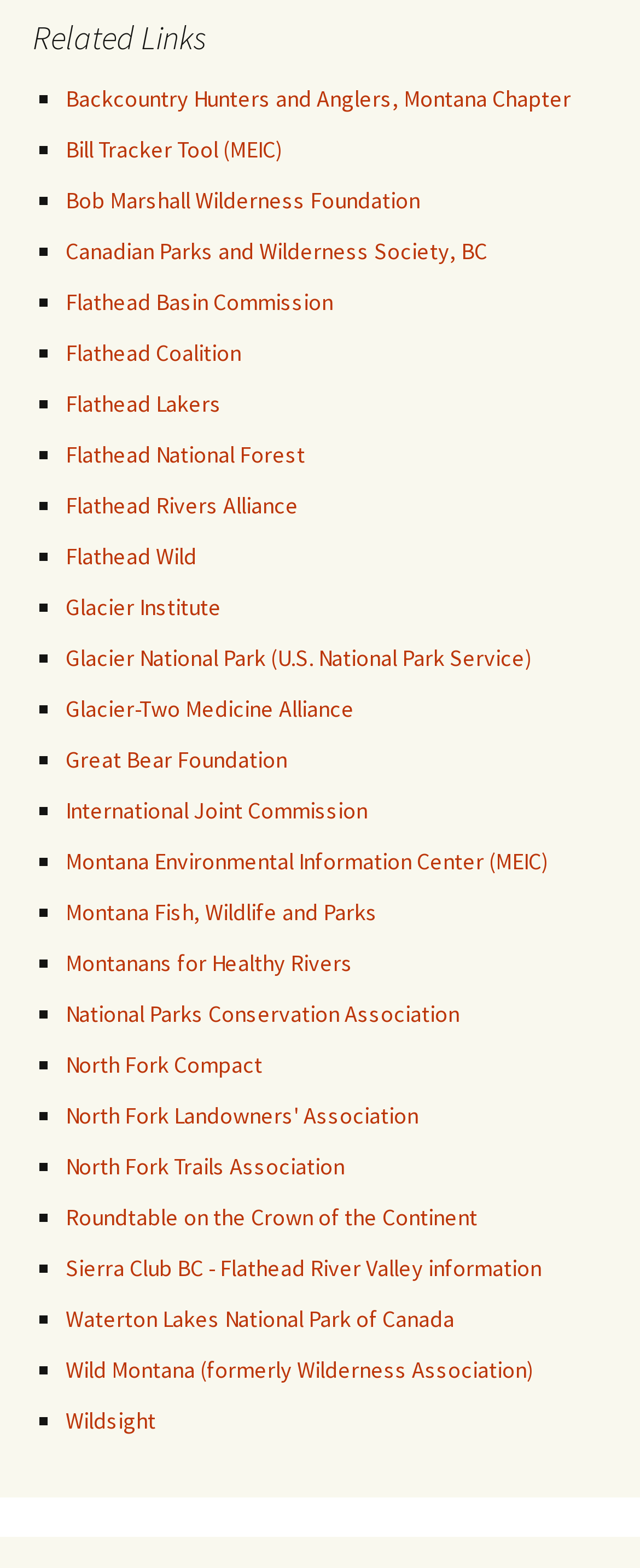Find the bounding box coordinates of the element to click in order to complete the given instruction: "Learn about Montana Environmental Information Center."

[0.103, 0.54, 0.856, 0.558]